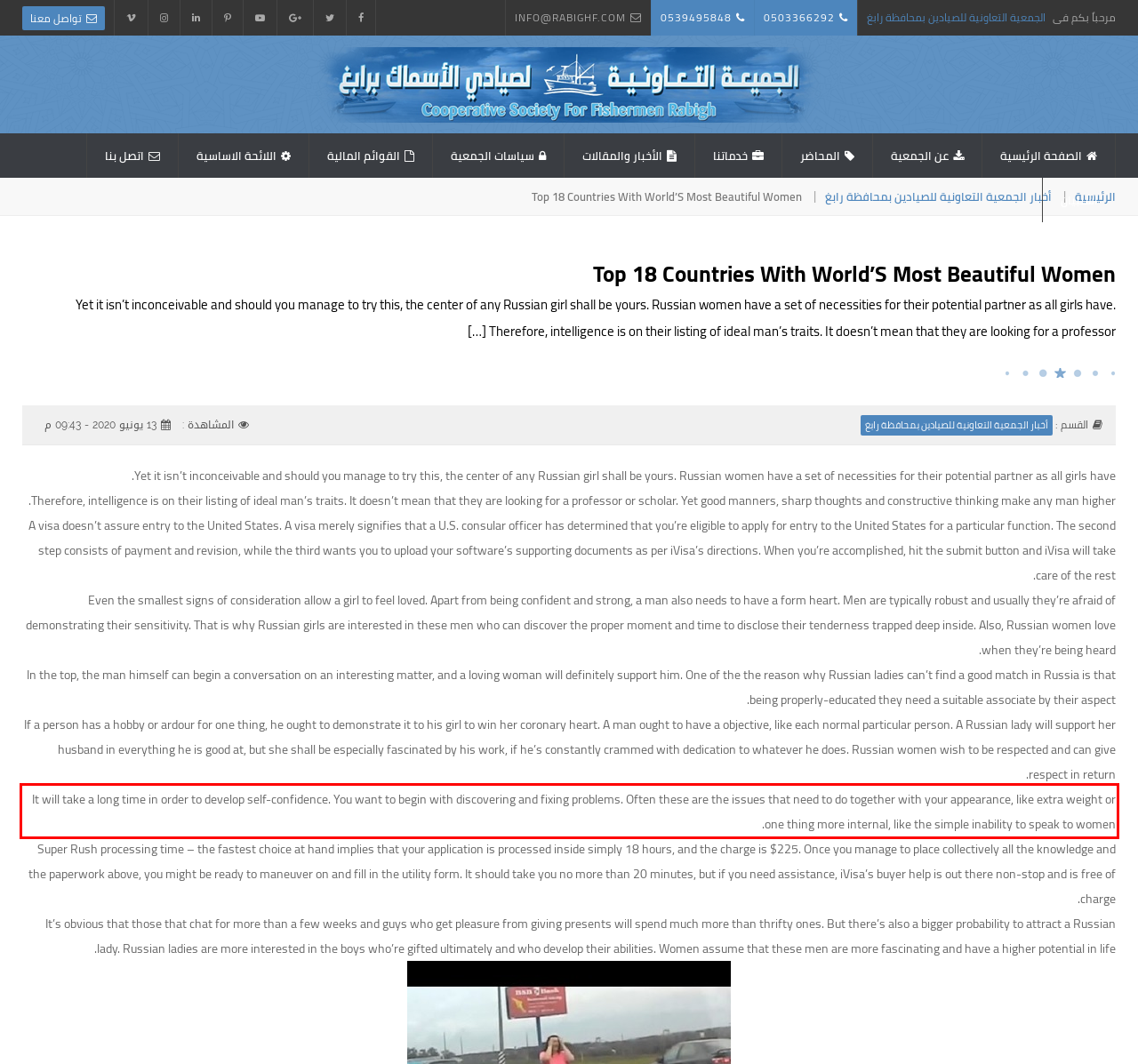Using the provided webpage screenshot, identify and read the text within the red rectangle bounding box.

It will take a long time in order to develop self-confidence. You want to begin with discovering and fixing problems. Often these are the issues that need to do together with your appearance, like extra weight or one thing more internal, like the simple inability to speak to women.